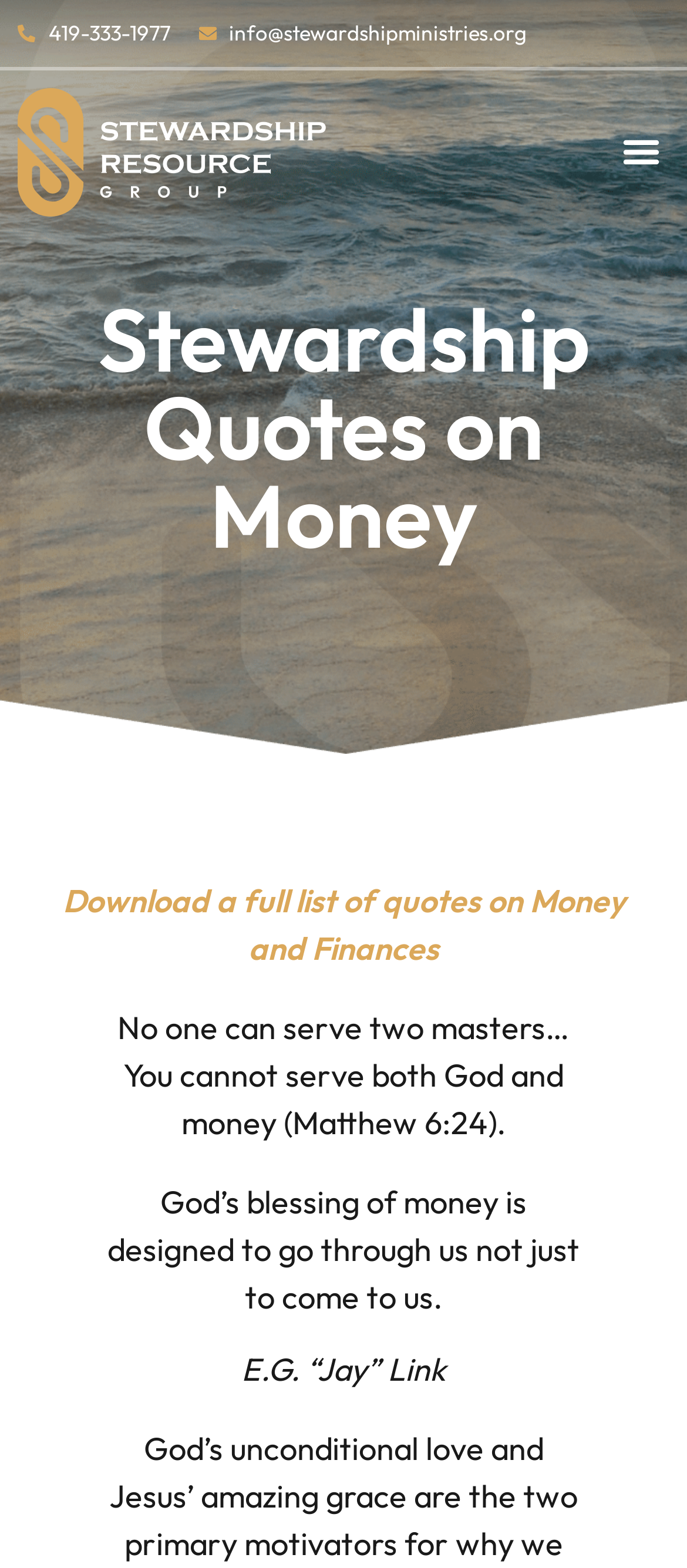What is the topic of the quotes on the webpage?
Using the image as a reference, give a one-word or short phrase answer.

Money and Finances